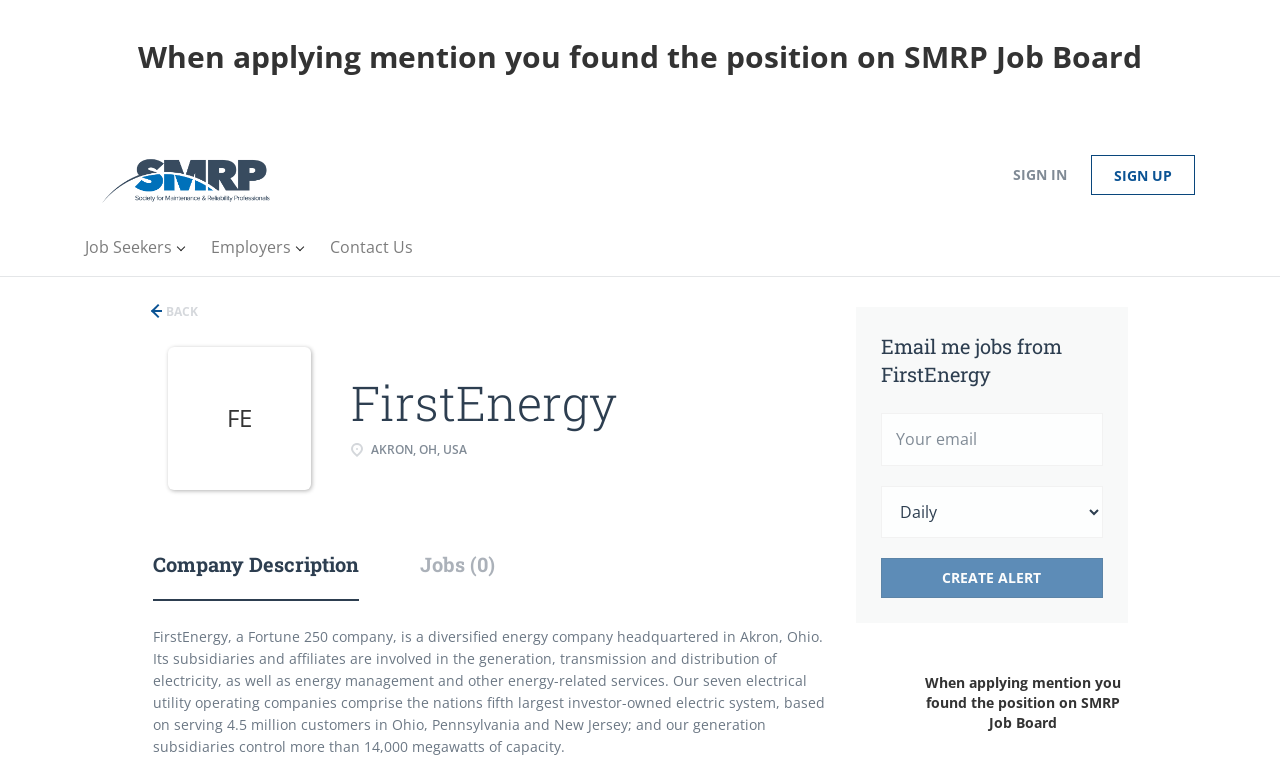Refer to the screenshot and answer the following question in detail:
What is the name of the company?

The company name can be found in the LayoutTableCell element with the text 'FE' and also in the StaticText element with the text 'FirstEnergy, a Fortune 250 company, is a diversified energy company headquartered in Akron, Ohio.'